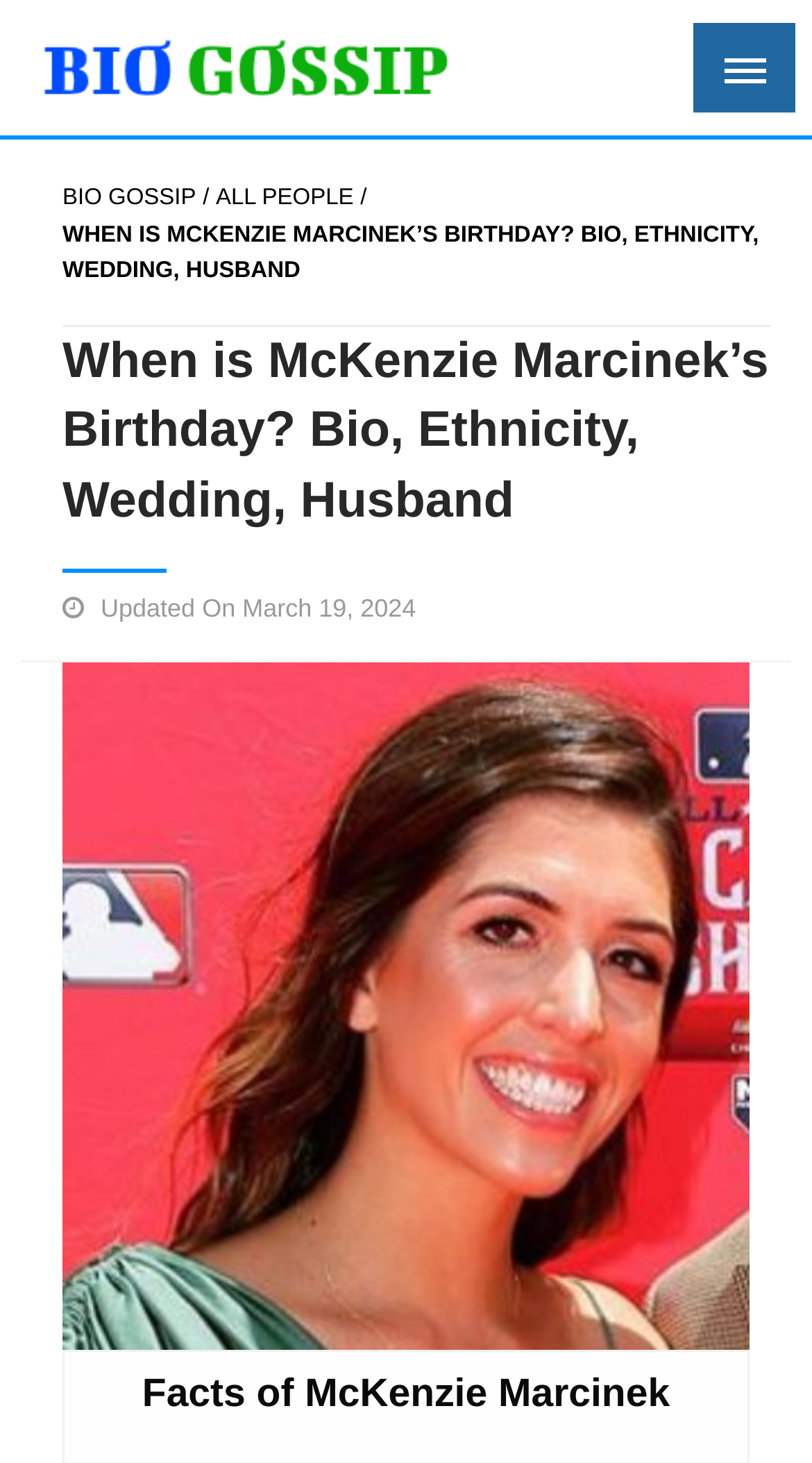What is the topic of the current webpage?
Use the screenshot to answer the question with a single word or phrase.

McKenzie Marcinek's biography